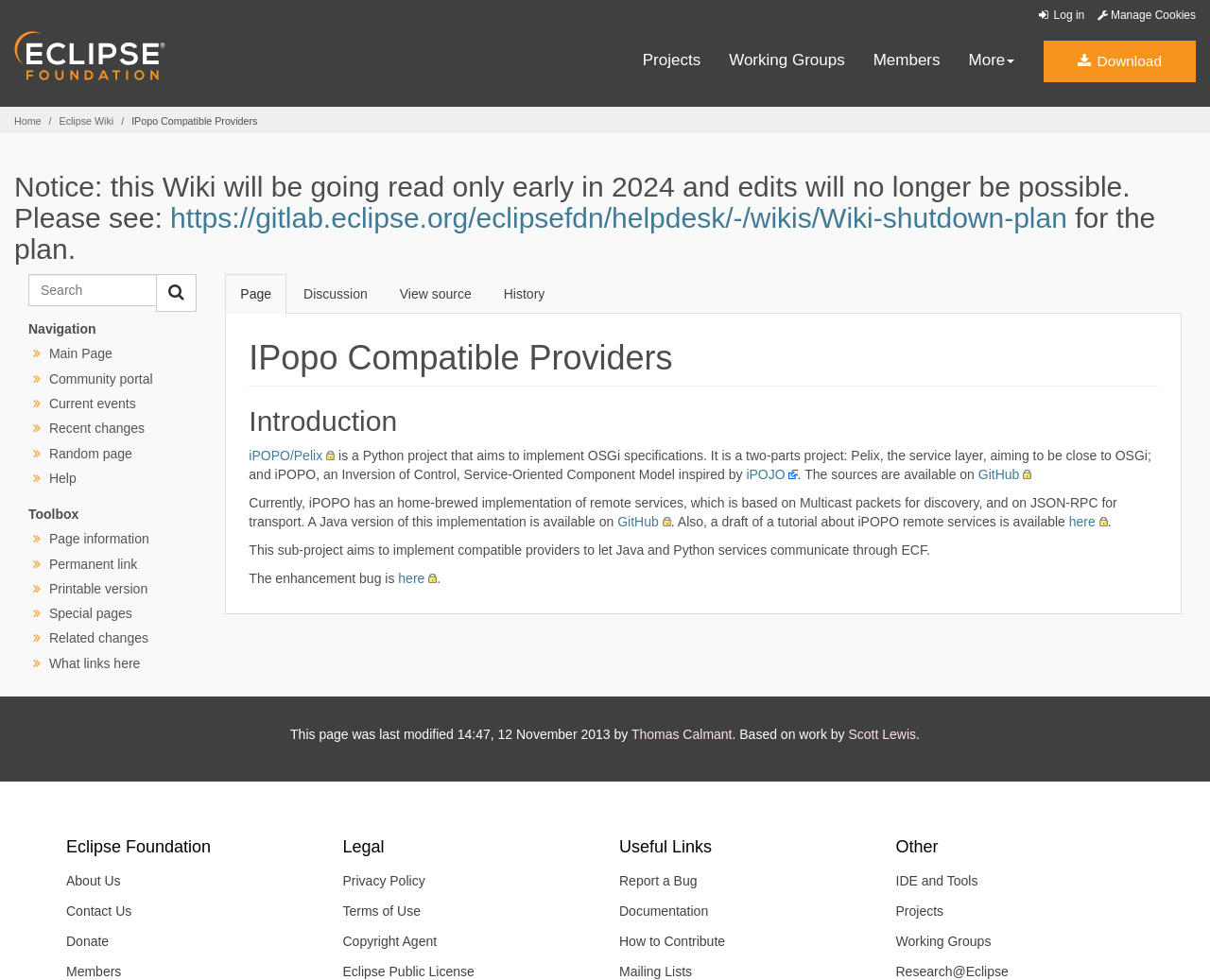Could you highlight the region that needs to be clicked to execute the instruction: "Click the Eclipse.org logo"?

[0.012, 0.048, 0.137, 0.063]